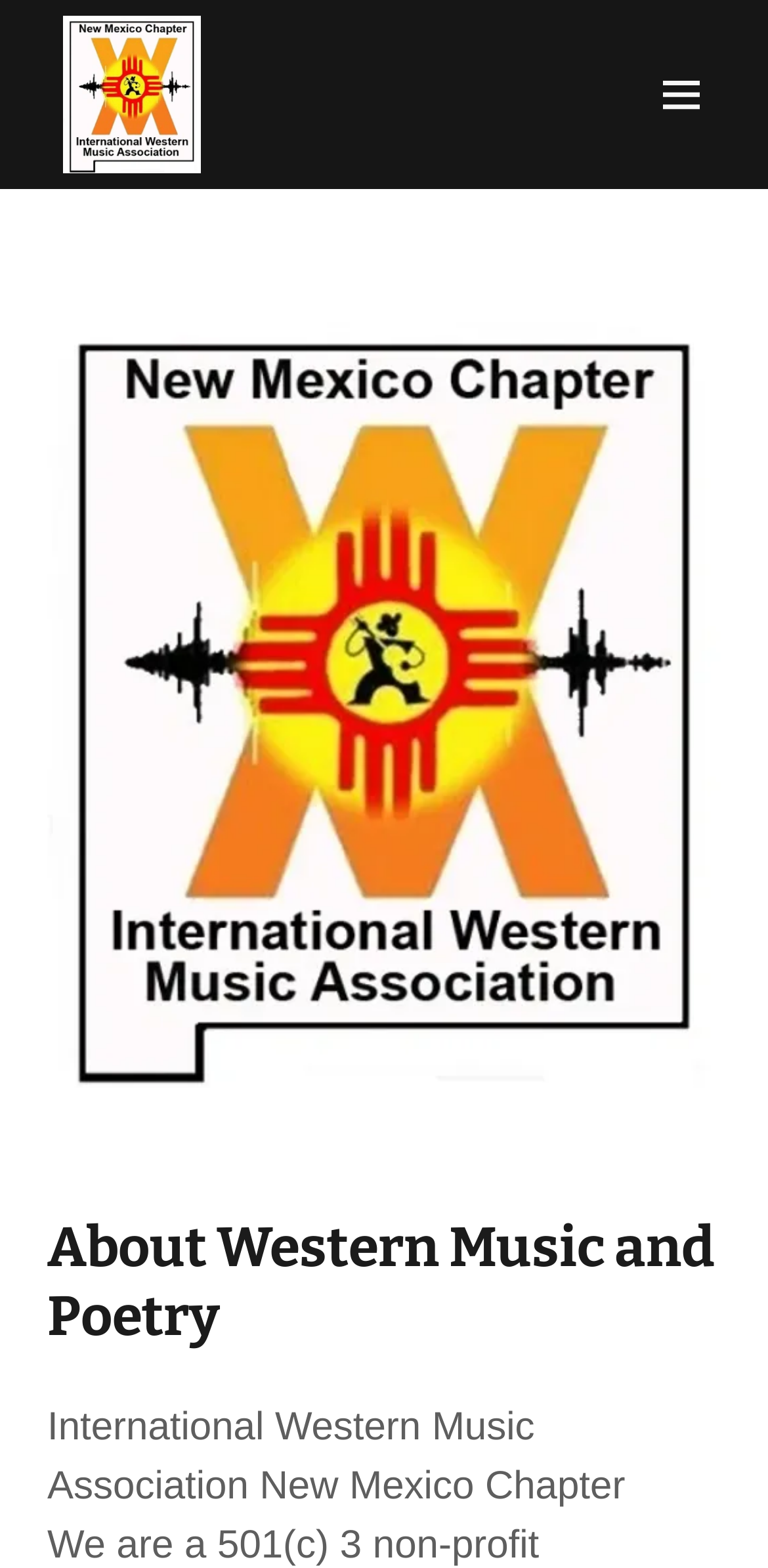What is the purpose of the button?
Using the image, elaborate on the answer with as much detail as possible.

The button is labeled as 'Hamburger Site Navigation Icon', which suggests that its purpose is to provide site navigation options when clicked.